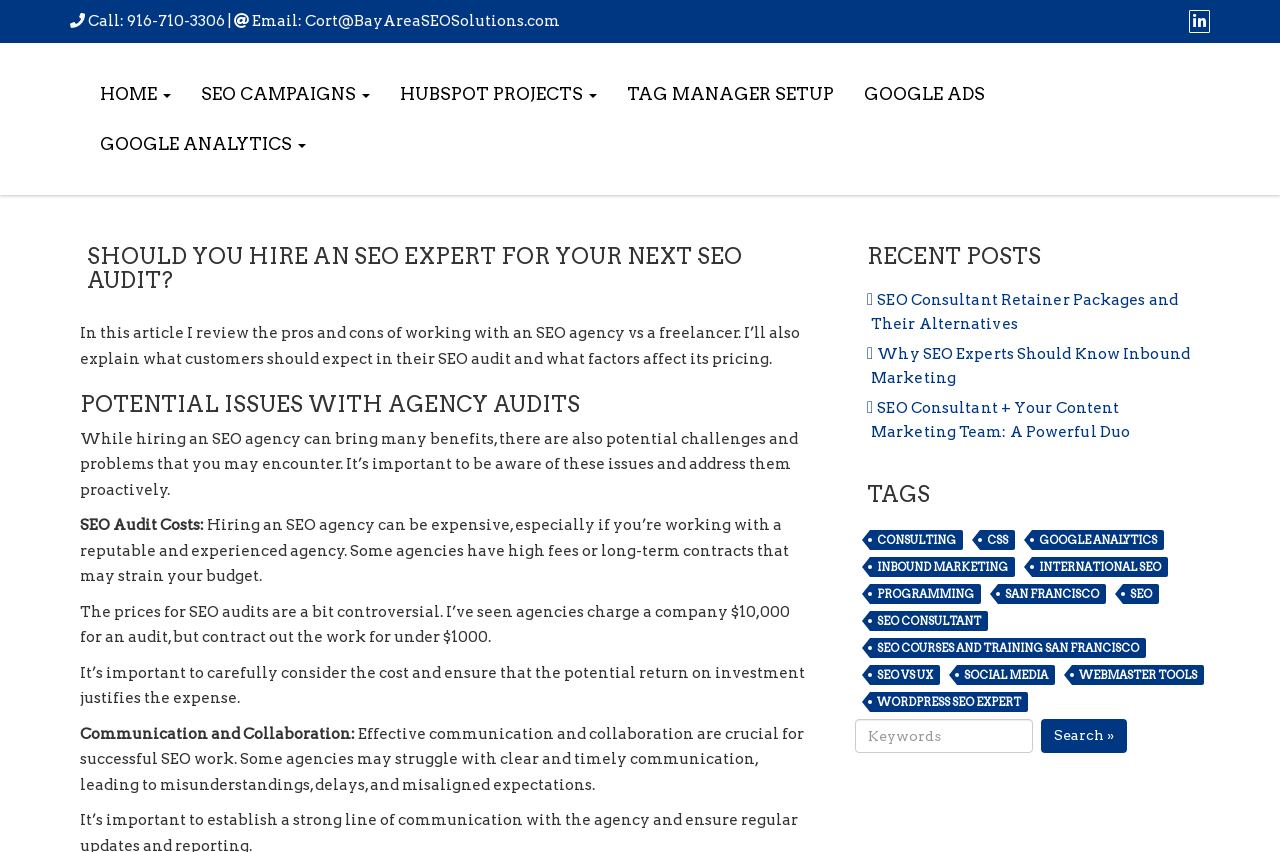Generate a comprehensive caption for the webpage you are viewing.

This webpage is about SEO audits and the pros and cons of working with an SEO agency versus a freelancer. At the top, there is a header section with a phone number, email address, and social media links. Below that, there is a navigation menu with links to different sections of the website, including "HOME", "SEO CAMPAIGNS", "HUBSPOT PROJECTS", and more.

The main content of the page is divided into sections, starting with a heading that asks "Should You Hire an SEO Expert for Your Next SEO Audit?" followed by a brief introduction to the topic. The next section is titled "POTENTIAL ISSUES WITH AGENCY AUDITS" and discusses some of the challenges and problems that may arise when working with an SEO agency.

There are several subheadings within this section, including "SEO Audit Costs", "Communication and Collaboration", and more. Each of these subheadings is followed by a paragraph of text that explains the issue in more detail.

On the right-hand side of the page, there is a section titled "RECENT POSTS" that lists several links to other articles on the website, each with a brief title and a small icon. Below that, there is a section titled "TAGS" that lists various keywords and topics related to SEO, each with a link to a page that lists articles related to that topic.

At the bottom of the page, there is a search bar with a text box and a "Search »" button.